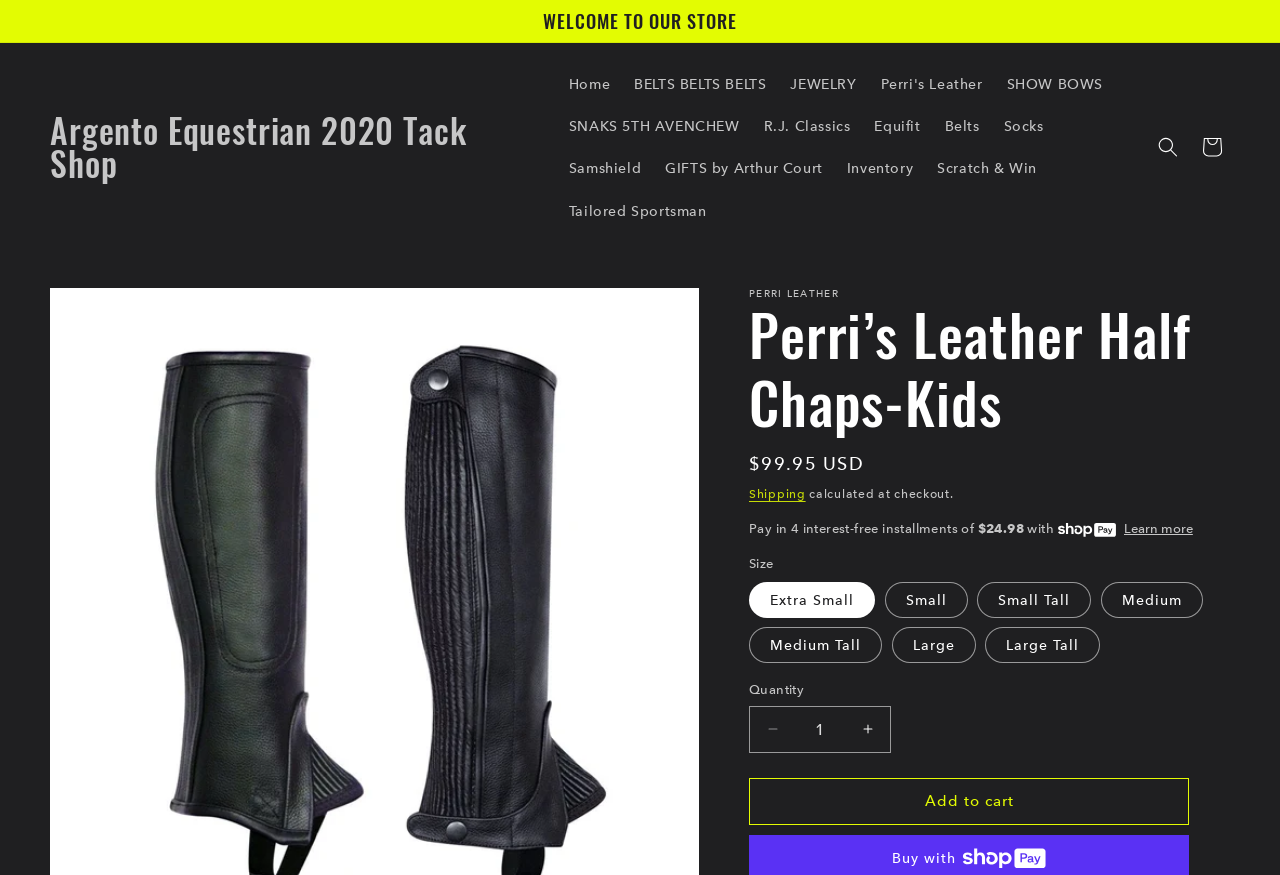Pinpoint the bounding box coordinates of the clickable area necessary to execute the following instruction: "Add to cart". The coordinates should be given as four float numbers between 0 and 1, namely [left, top, right, bottom].

[0.585, 0.889, 0.929, 0.943]